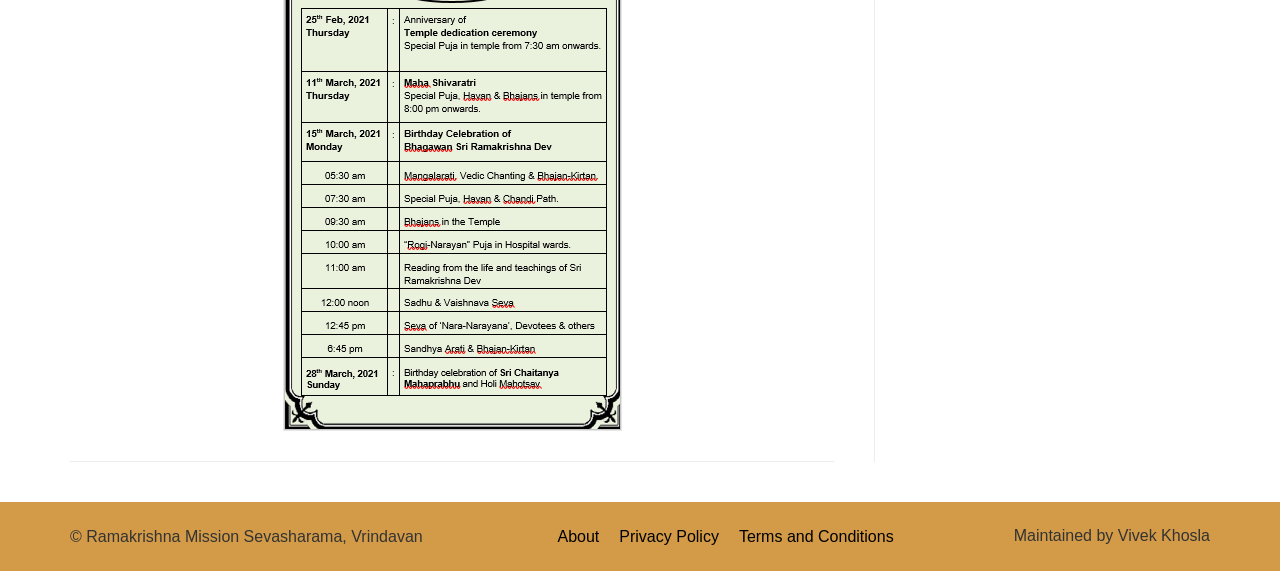Answer in one word or a short phrase: 
What is the name of the organization?

Ramakrishna Mission Sevasharama